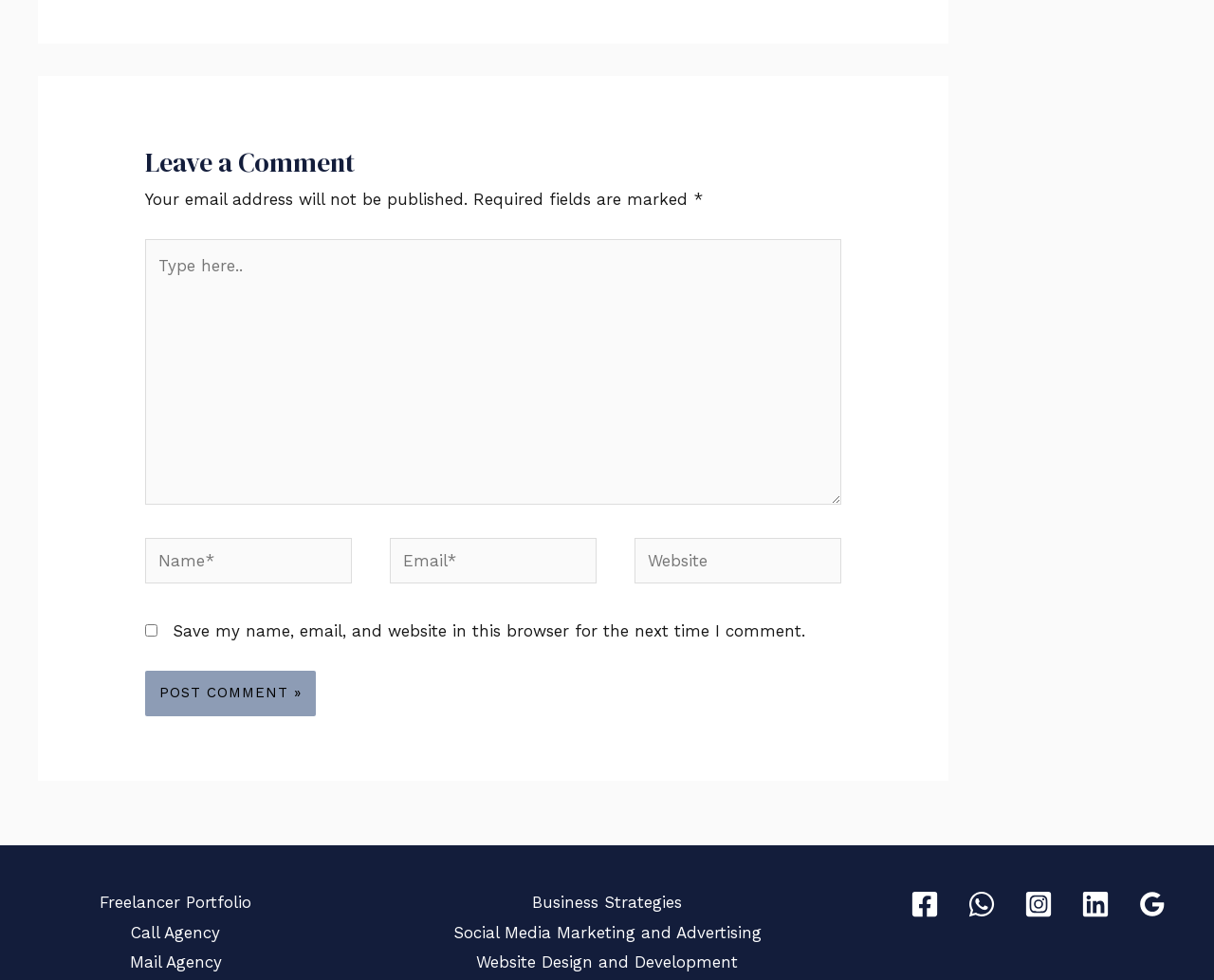Using the element description provided, determine the bounding box coordinates in the format (top-left x, top-left y, bottom-right x, bottom-right y). Ensure that all values are floating point numbers between 0 and 1. Element description: This Collection

None